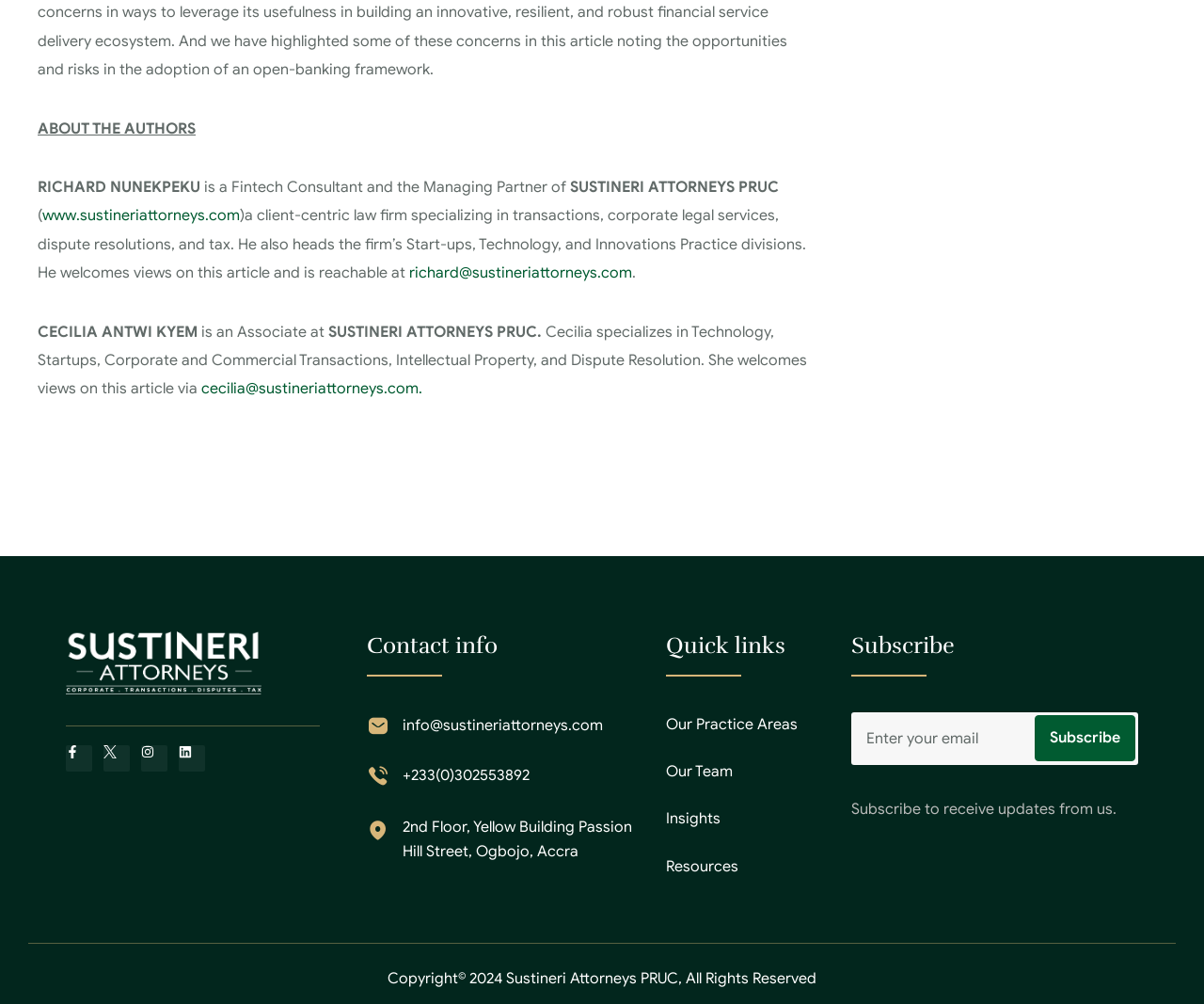Determine the bounding box coordinates of the clickable region to carry out the instruction: "Contact Richard via email".

[0.34, 0.263, 0.525, 0.281]